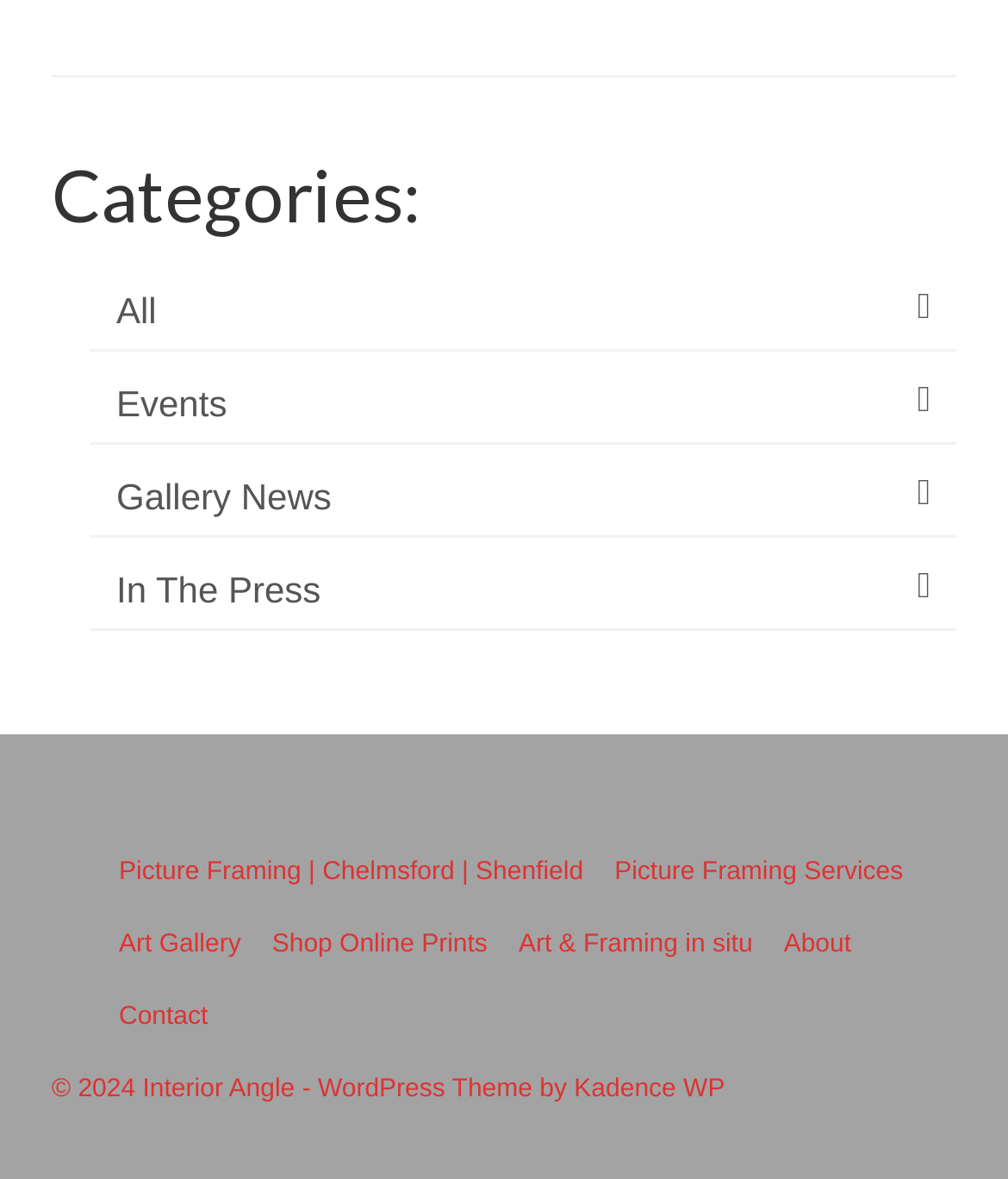What is the position of the 'About' link?
Using the information presented in the image, please offer a detailed response to the question.

By analyzing the bounding box coordinates of the 'About' link, I found that it is located at [0.762, 0.772, 0.86, 0.833], which indicates that it is positioned at the bottom left of the webpage.